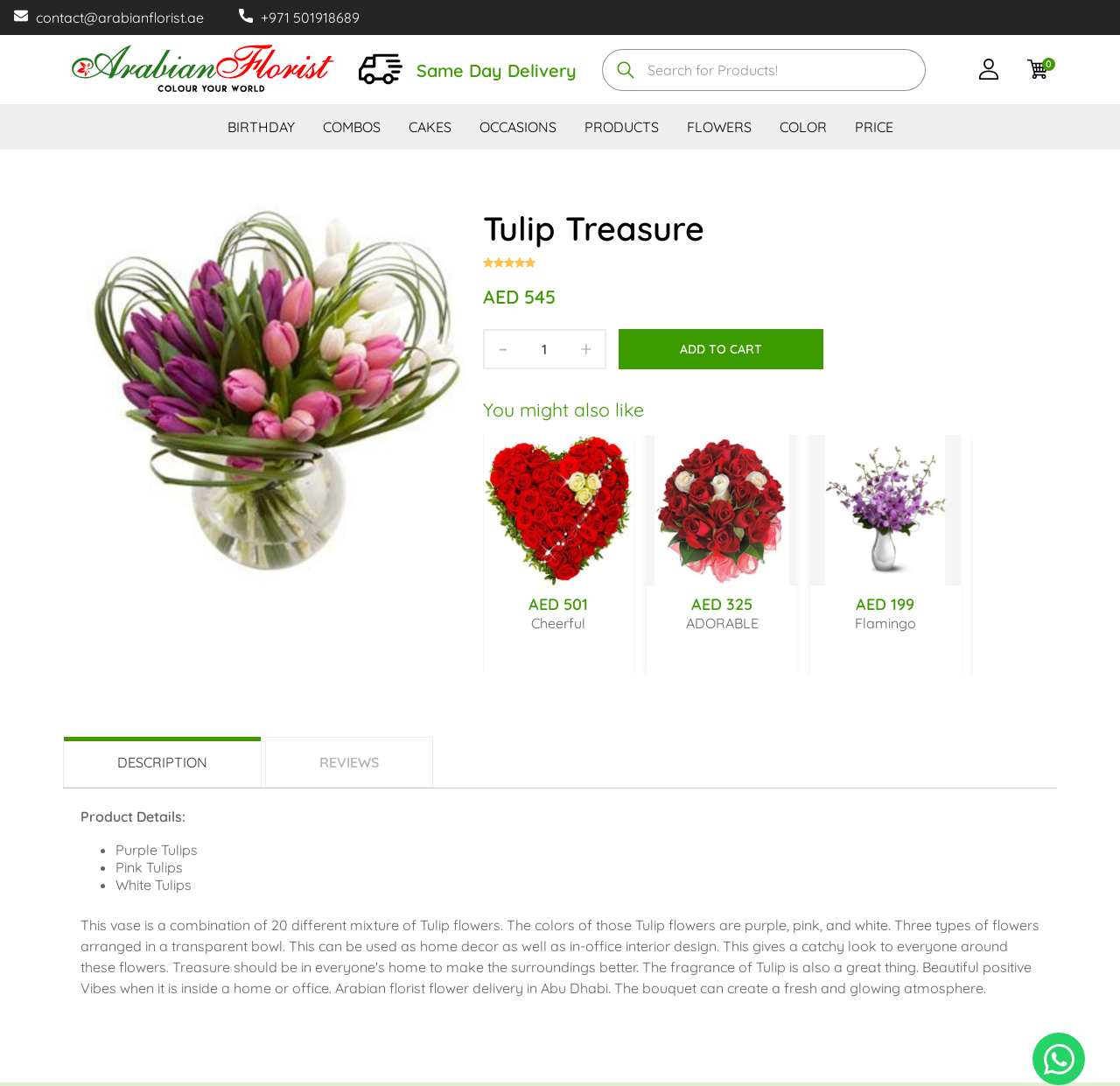Answer in one word or a short phrase: 
How can I contact the florist?

Email or phone